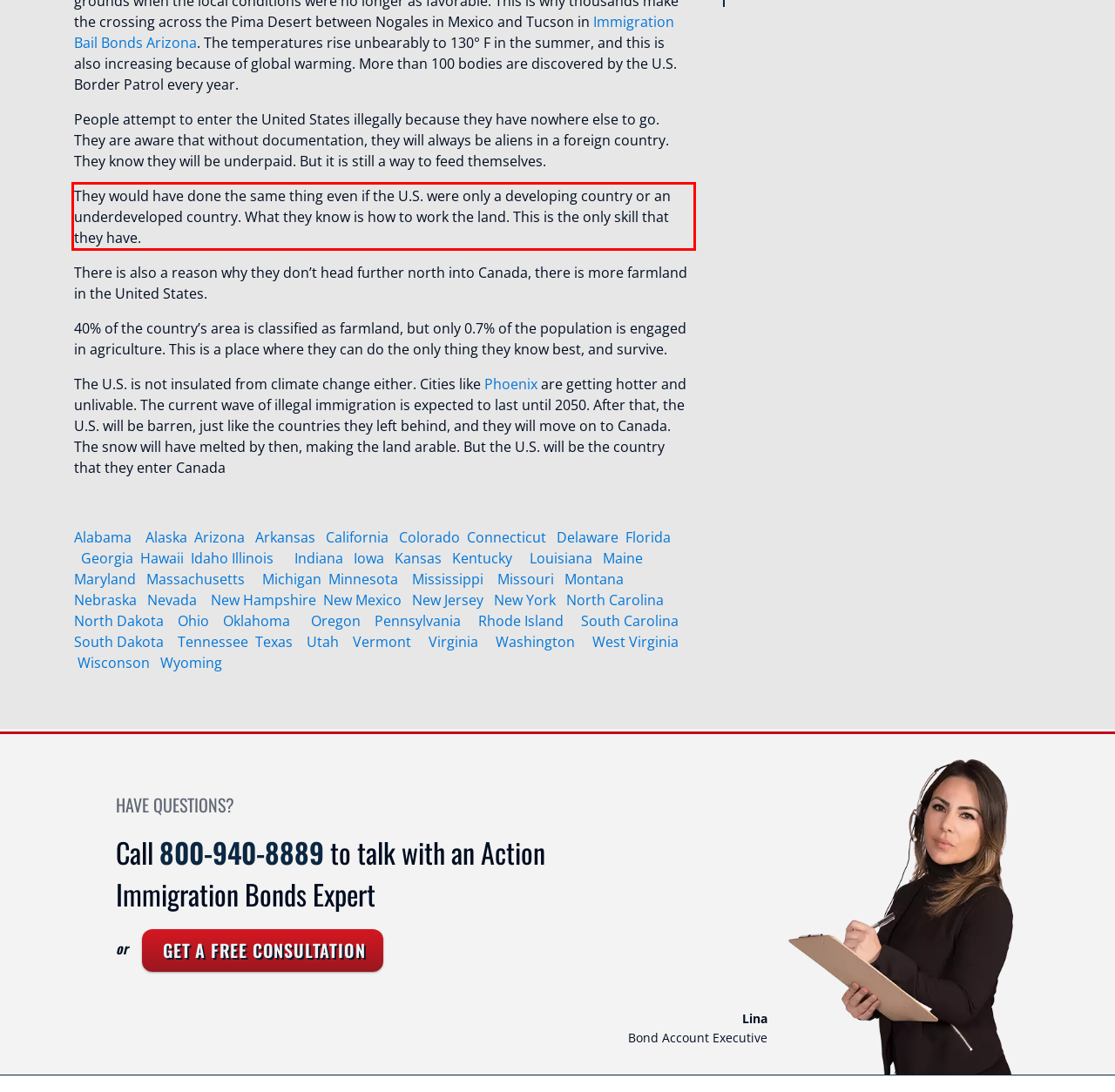Given a screenshot of a webpage, locate the red bounding box and extract the text it encloses.

They would have done the same thing even if the U.S. were only a developing country or an underdeveloped country. What they know is how to work the land. This is the only skill that they have.